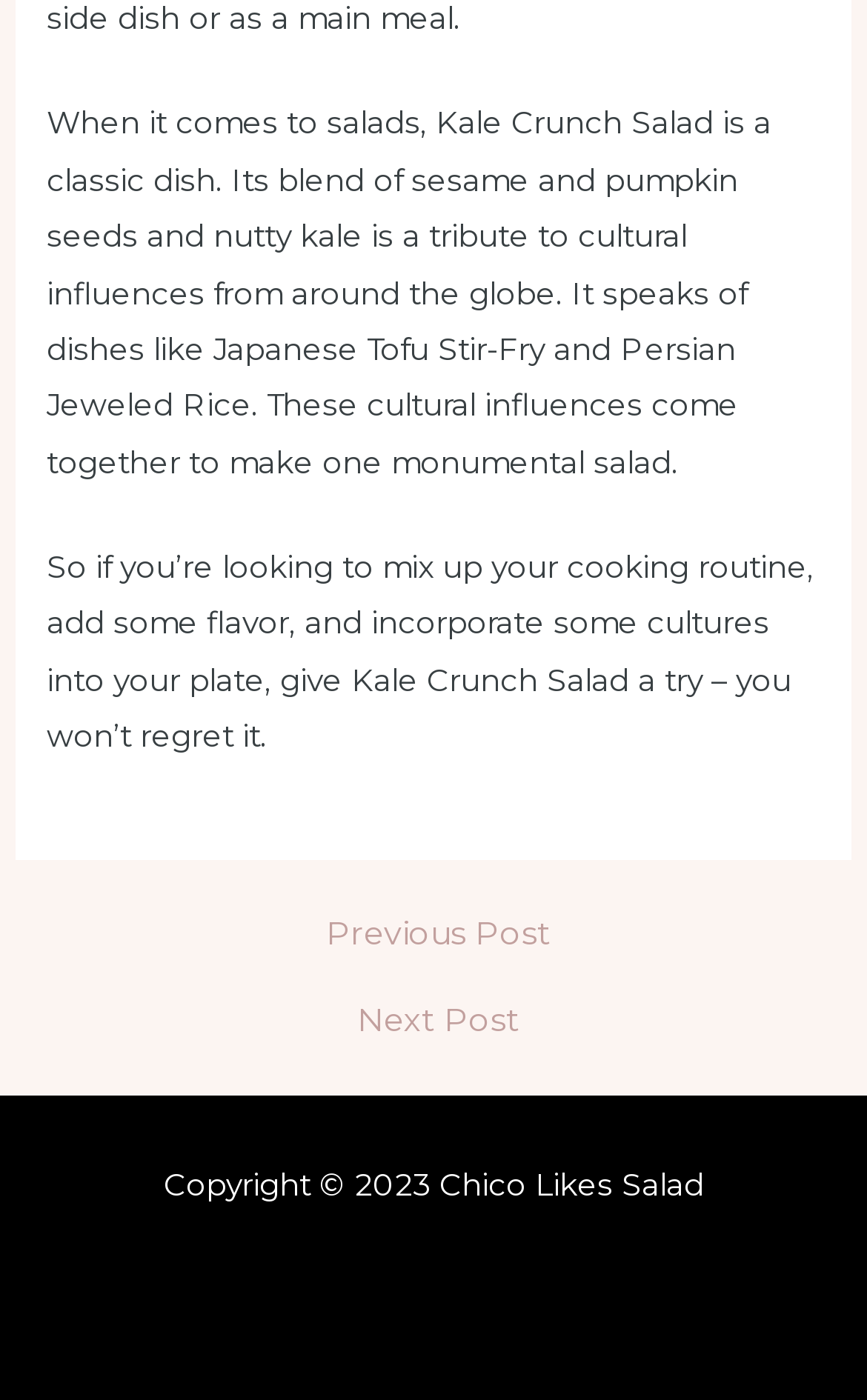What type of salad is being described?
Based on the image, provide a one-word or brief-phrase response.

Kale Crunch Salad